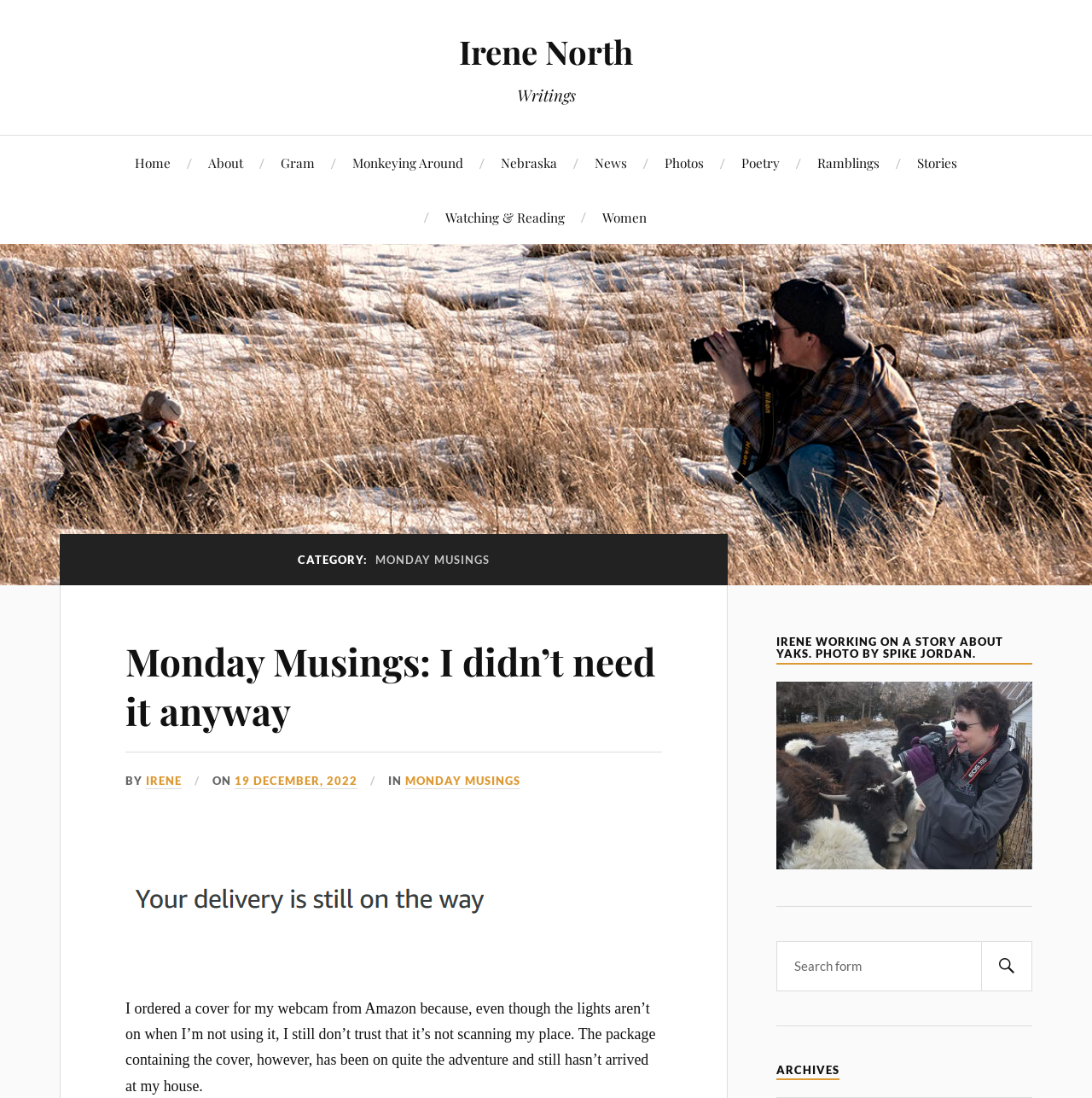Pinpoint the bounding box coordinates of the clickable area needed to execute the instruction: "go to home page". The coordinates should be specified as four float numbers between 0 and 1, i.e., [left, top, right, bottom].

[0.123, 0.124, 0.156, 0.173]